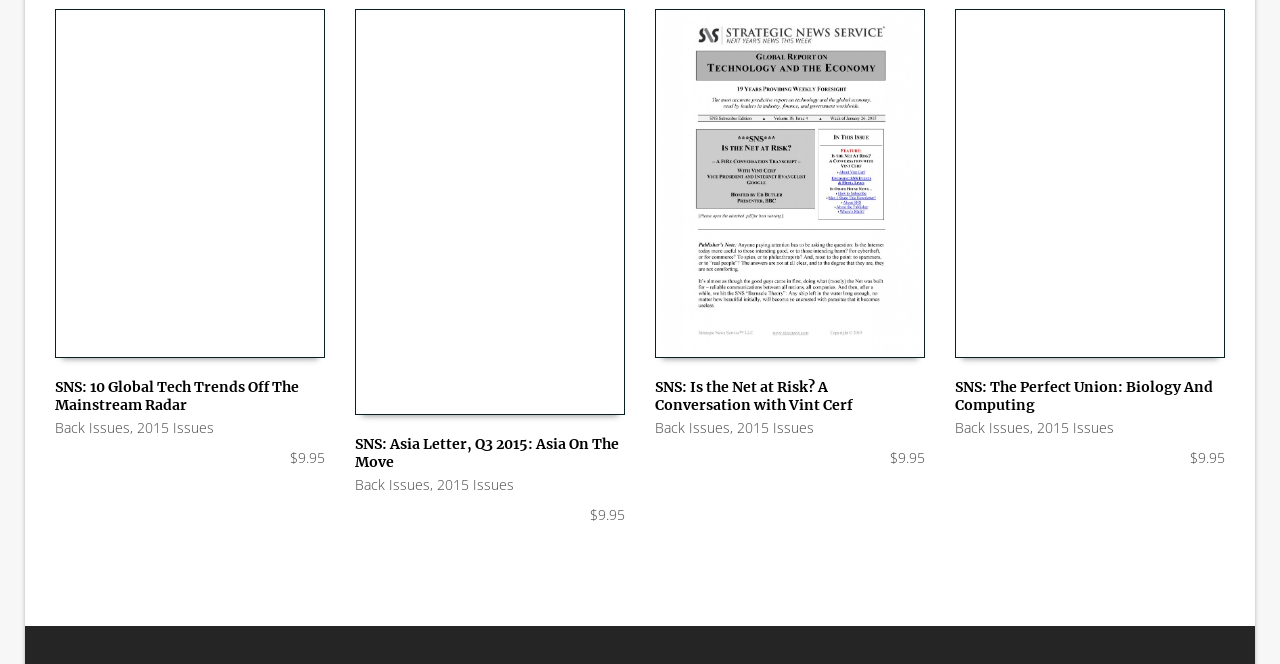Highlight the bounding box coordinates of the region I should click on to meet the following instruction: "View article 'SNS: Is the Net at Risk? A Conversation with Vint Cerf'".

[0.512, 0.569, 0.723, 0.623]